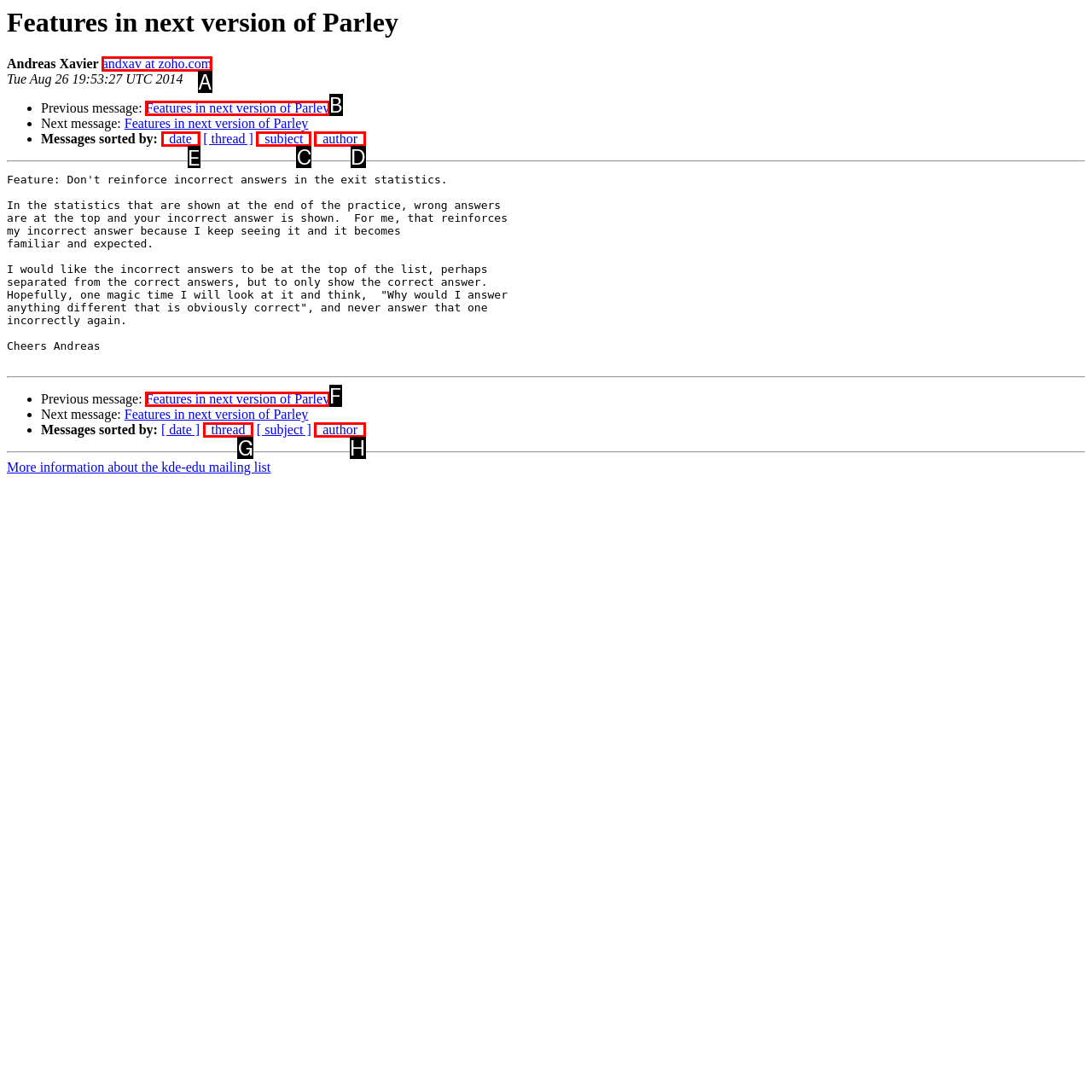Identify the correct lettered option to click in order to perform this task: Sort messages by date. Respond with the letter.

E